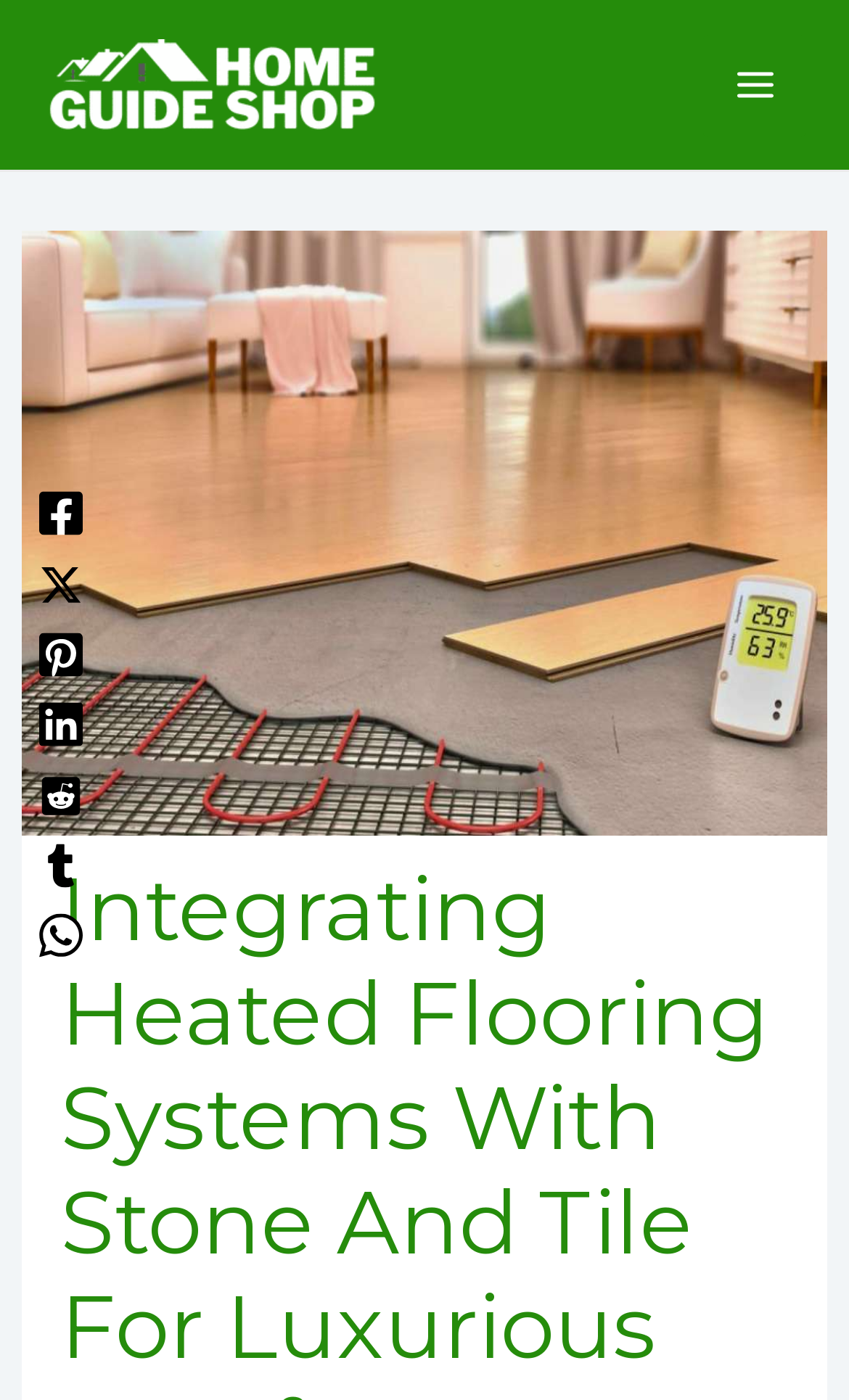Highlight the bounding box coordinates of the region I should click on to meet the following instruction: "Open the Main Menu".

[0.828, 0.024, 0.949, 0.097]